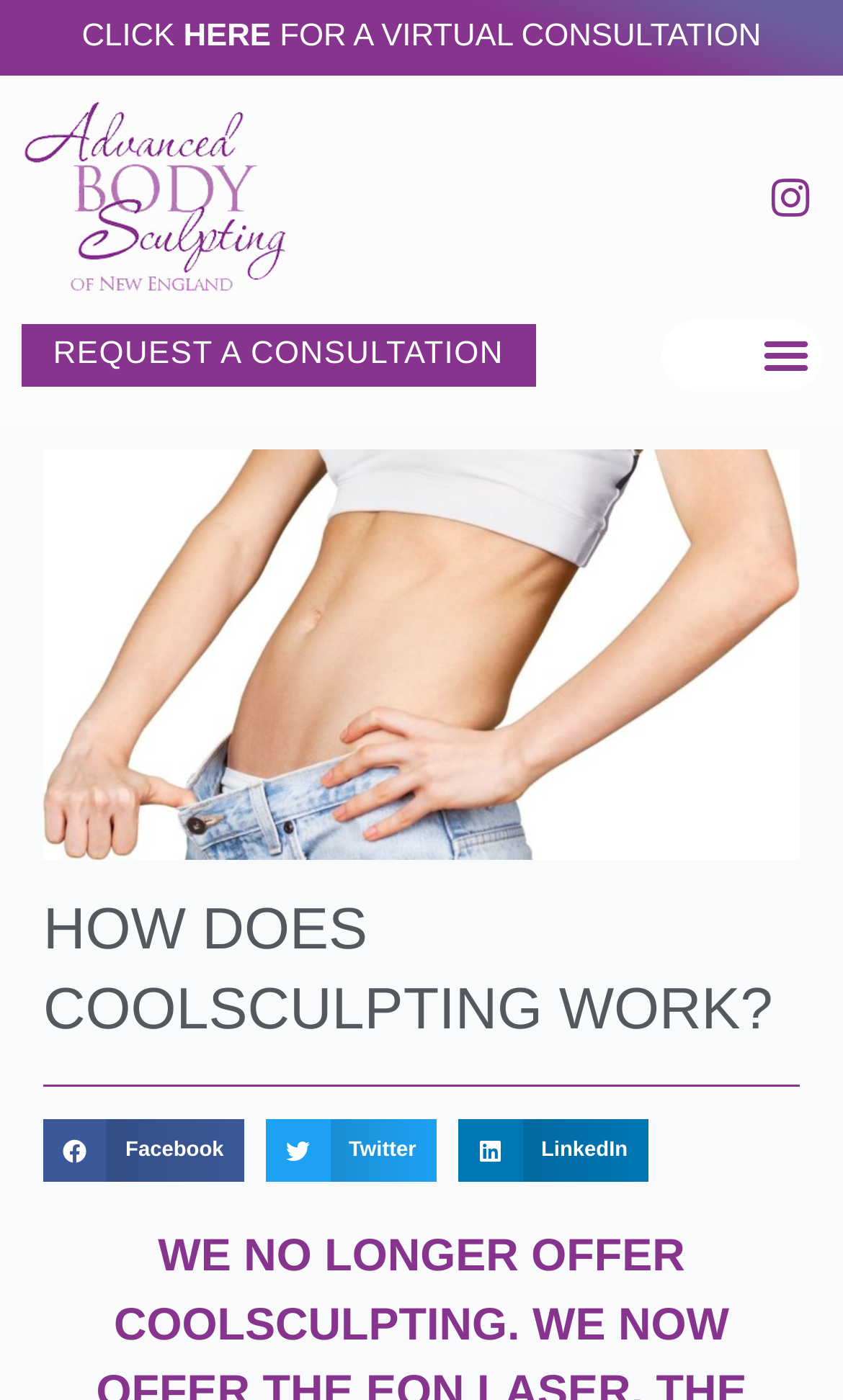Describe all the significant parts and information present on the webpage.

The webpage is about CoolSculpting, a revolutionary fat freezing treatment. At the top, there is a logo of "Advanced Body Sculpting of New England" on the left side, accompanied by a link to a virtual consultation on the right side. Below the logo, there are two prominent calls-to-action: a link to request a consultation and a button to toggle the menu.

The main content of the webpage is headed by a large title "HOW DOES COOLSCULPTING WORK?" which occupies most of the page's width. Below the title, there are three social media sharing buttons, aligned horizontally, allowing users to share the content on Facebook, Twitter, and LinkedIn. Each button has a corresponding text label indicating the social media platform.

The overall layout of the webpage is clean, with a clear focus on the main topic and prominent calls-to-action. The use of a logo and social media sharing buttons adds a professional touch to the design.